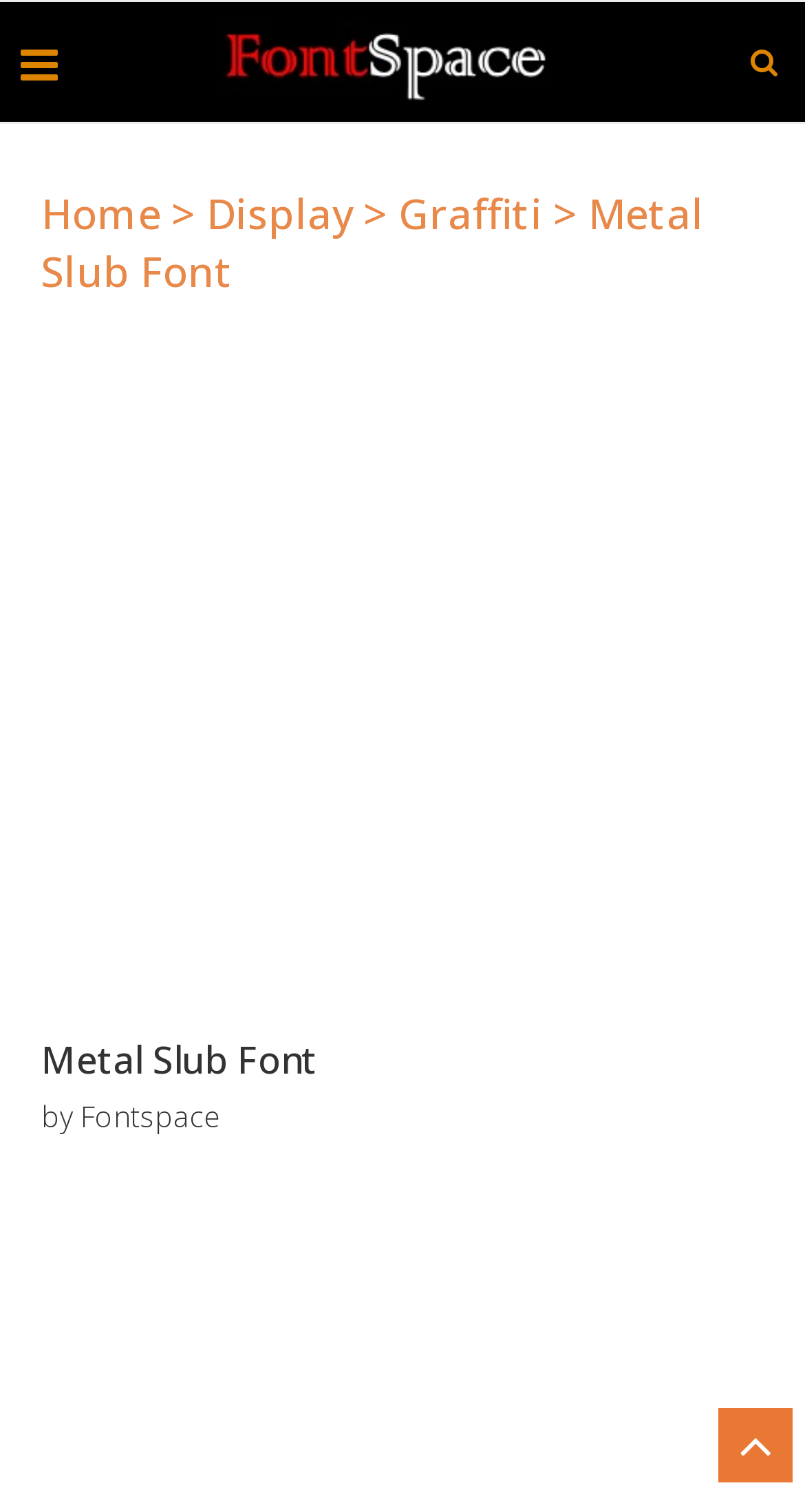Who designed the Metal Slub font?
Provide a short answer using one word or a brief phrase based on the image.

Cikareotype